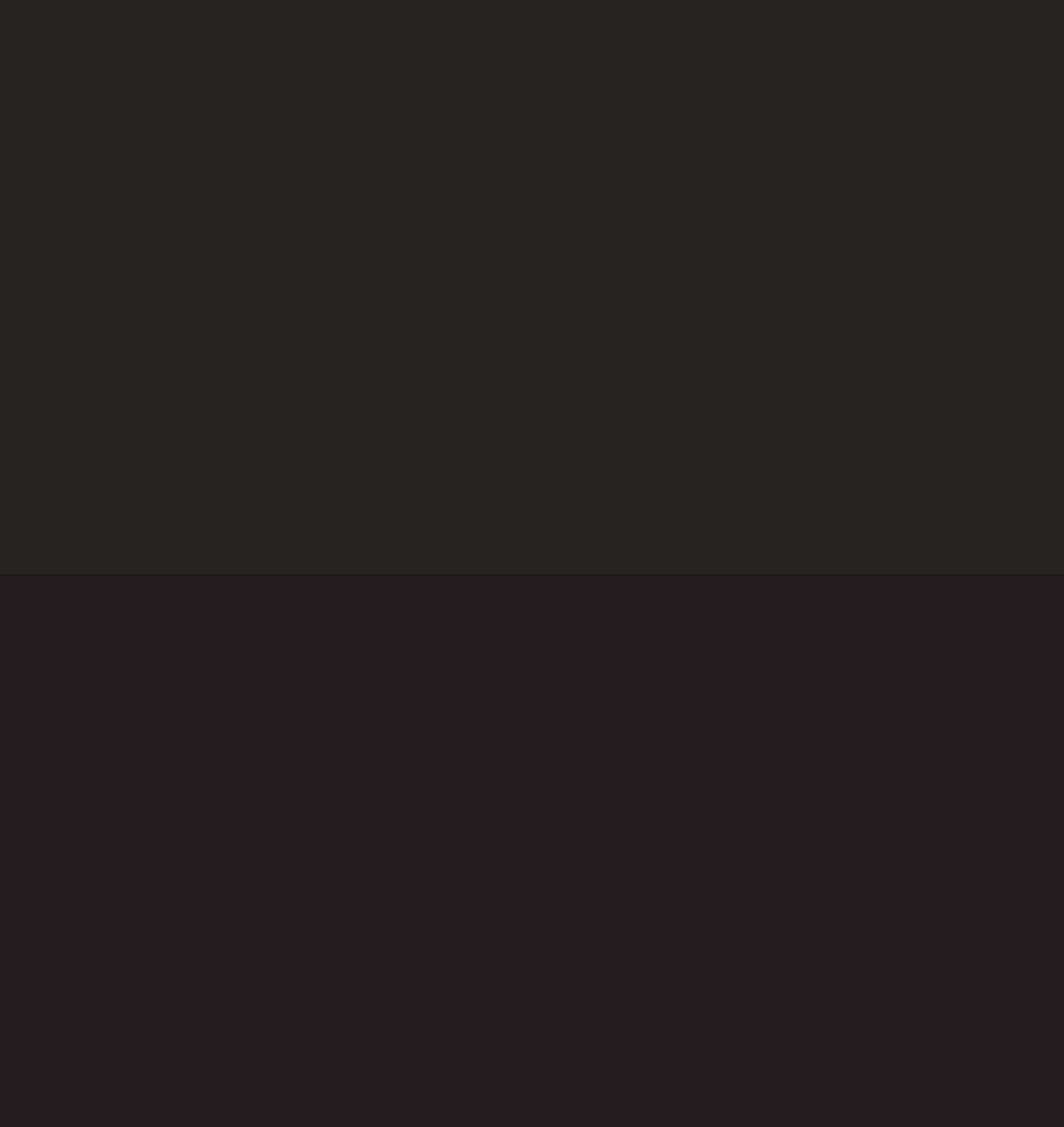Using the provided element description: "Submit →", determine the bounding box coordinates of the corresponding UI element in the screenshot.

[0.891, 0.713, 0.955, 0.736]